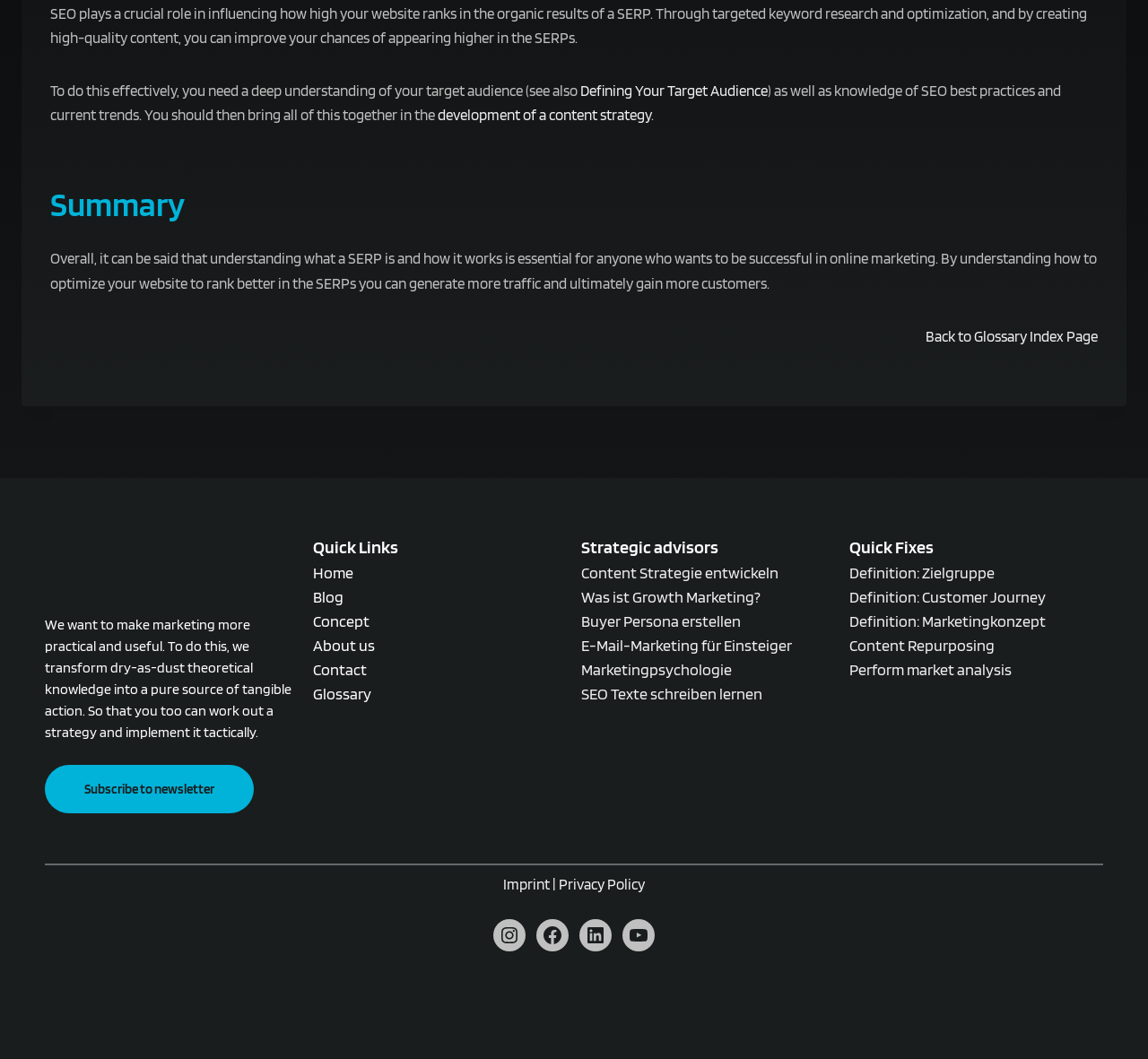Please indicate the bounding box coordinates for the clickable area to complete the following task: "Read about SEO Texte schreiben lernen". The coordinates should be specified as four float numbers between 0 and 1, i.e., [left, top, right, bottom].

[0.506, 0.646, 0.664, 0.664]